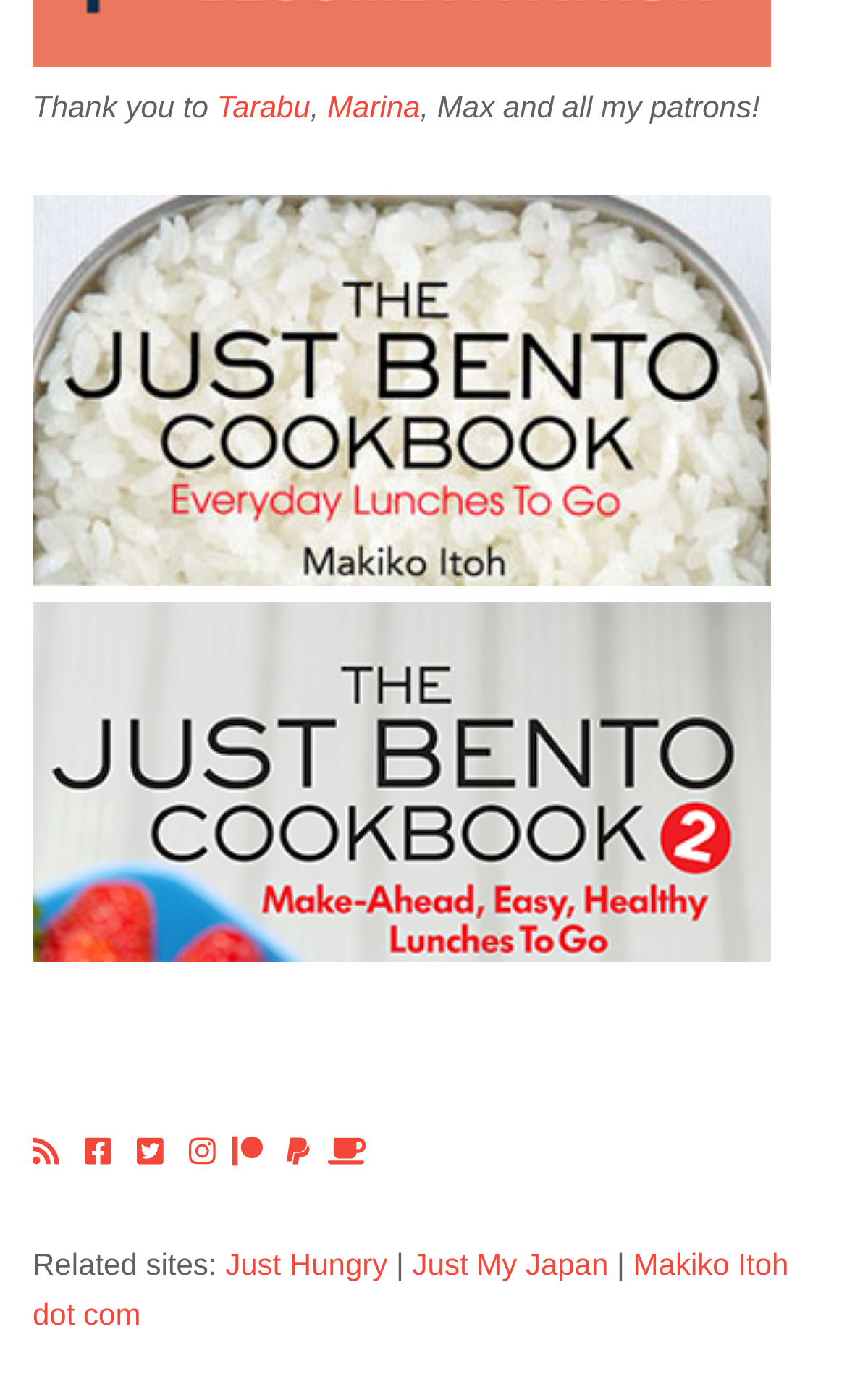Find the bounding box coordinates of the element to click in order to complete this instruction: "Subscribe via RSS". The bounding box coordinates must be four float numbers between 0 and 1, denoted as [left, top, right, bottom].

[0.038, 0.81, 0.07, 0.835]